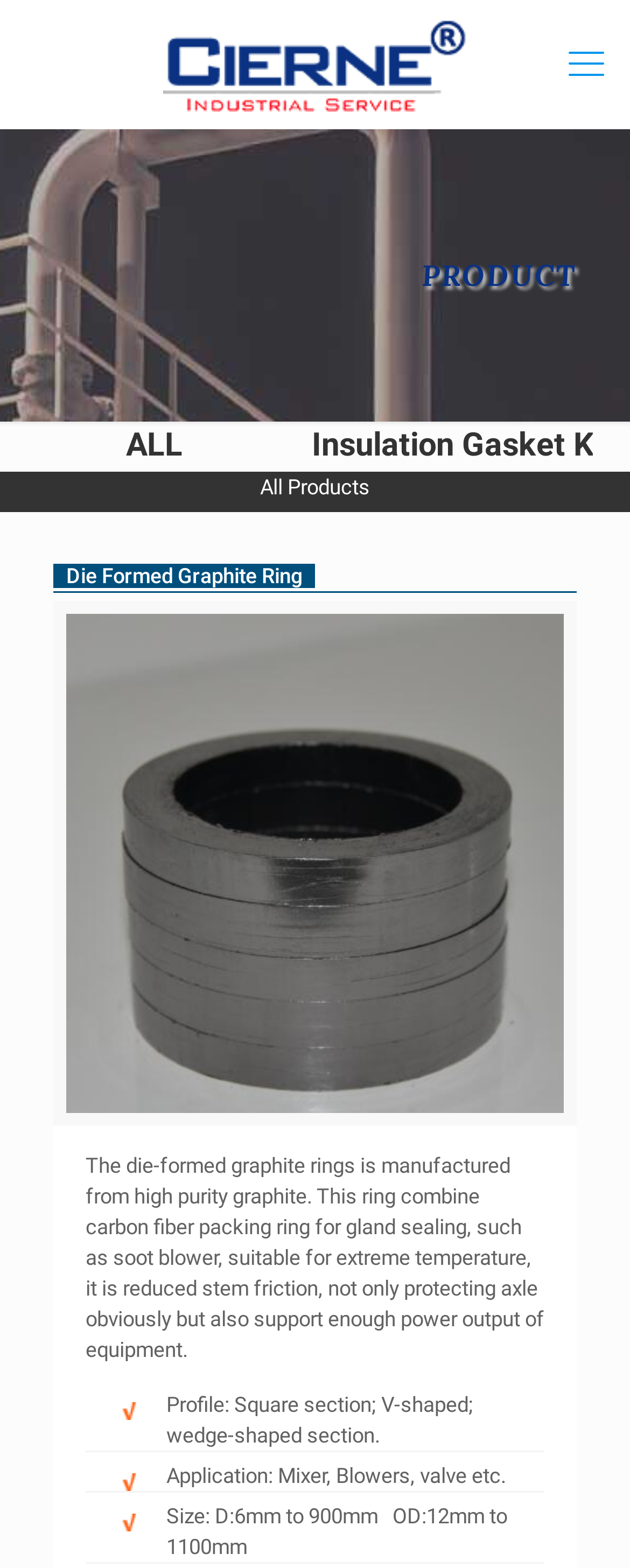What is the product category?
Give a detailed response to the question by analyzing the screenshot.

The product category can be determined by looking at the link 'Gasket & Gland Packing' at the top of the page, which suggests that the webpage is about products related to gasket and gland packing.